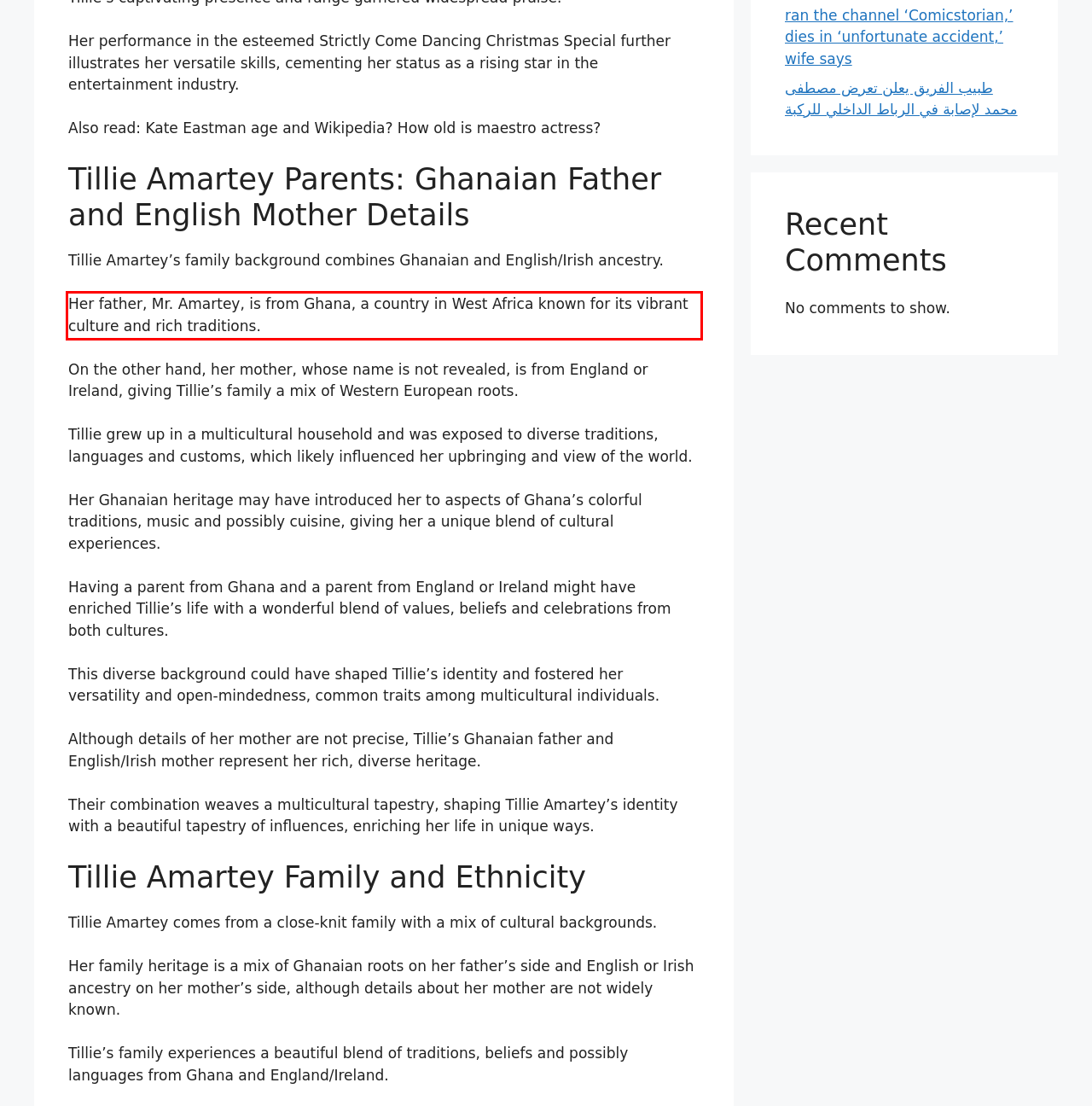Identify the text inside the red bounding box in the provided webpage screenshot and transcribe it.

Her father, Mr. Amartey, is from Ghana, a country in West Africa known for its vibrant culture and rich traditions.